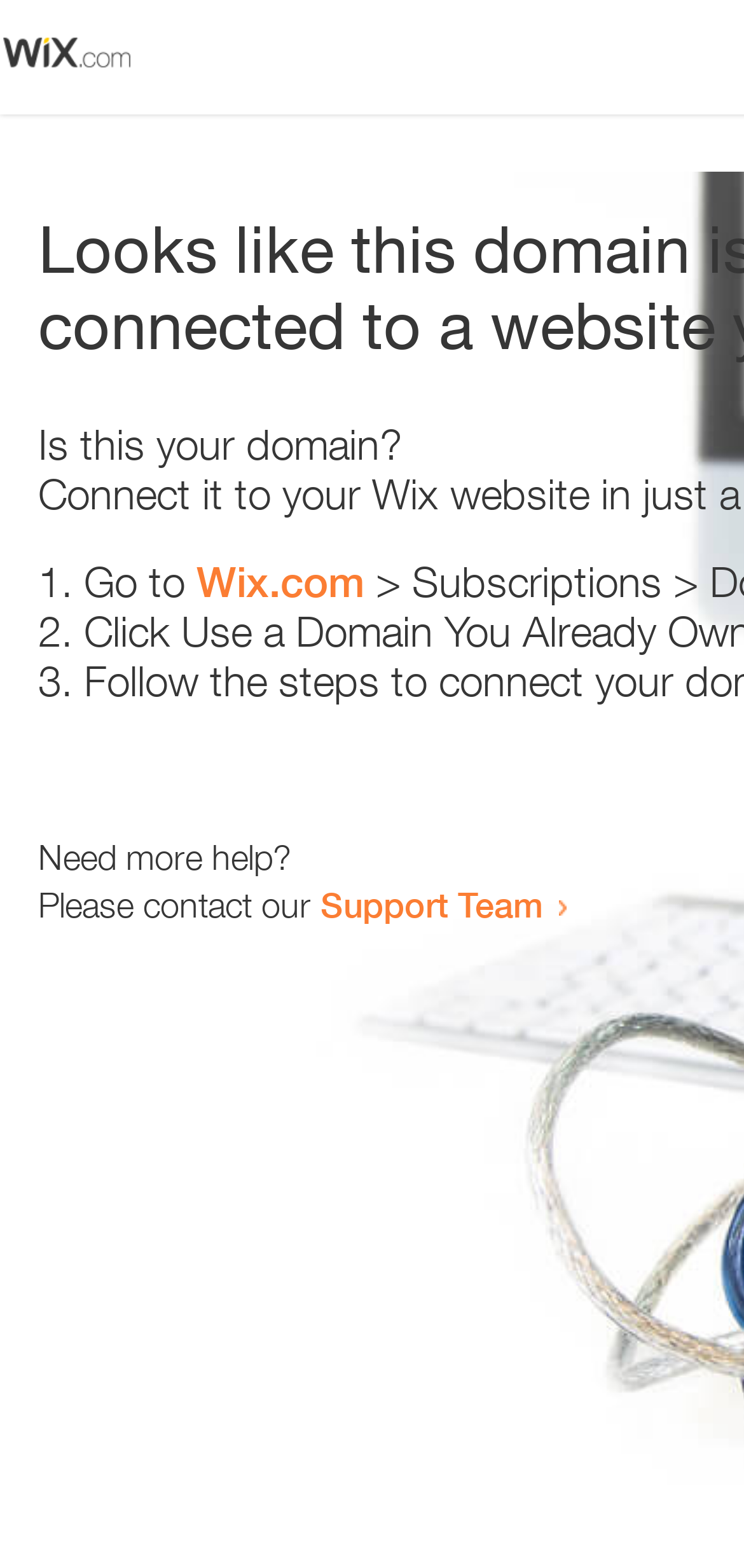How many sentences are there in the main text?
Answer the question using a single word or phrase, according to the image.

3